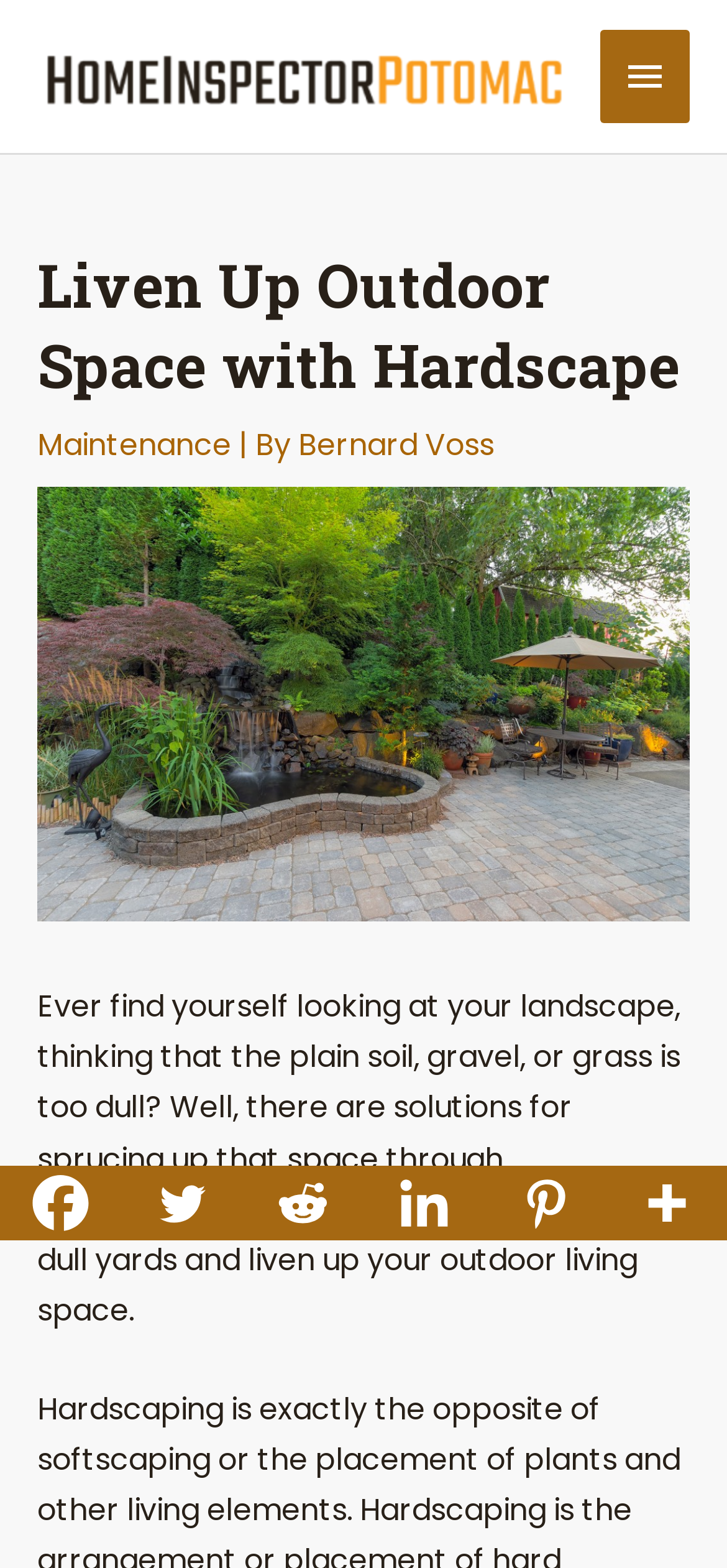Explain the contents of the webpage comprehensively.

This webpage is about hardscape design, specifically how it can enhance outdoor spaces. At the top left, there is a logo of "Homeinspector poto moto" accompanied by a link to the homepage. To the right of the logo, there is a main menu button that expands to reveal a header section. 

In the header section, a prominent heading reads "Liven Up Outdoor Space with Hardscape". Below this heading, there are links to "Maintenance" and "Bernard Voss", separated by a static text "By". 

Further down, there is a large image of an outdoor space with hardscape, taking up most of the width of the page. Above this image, there is a block of text that discusses the benefits of hardscaping, mentioning how it can add design flair to dull yards and liven up outdoor living spaces.

At the bottom of the page, there are social media links to Facebook, Twitter, Reddit, Linkedin, Pinterest, and More, each accompanied by an icon.